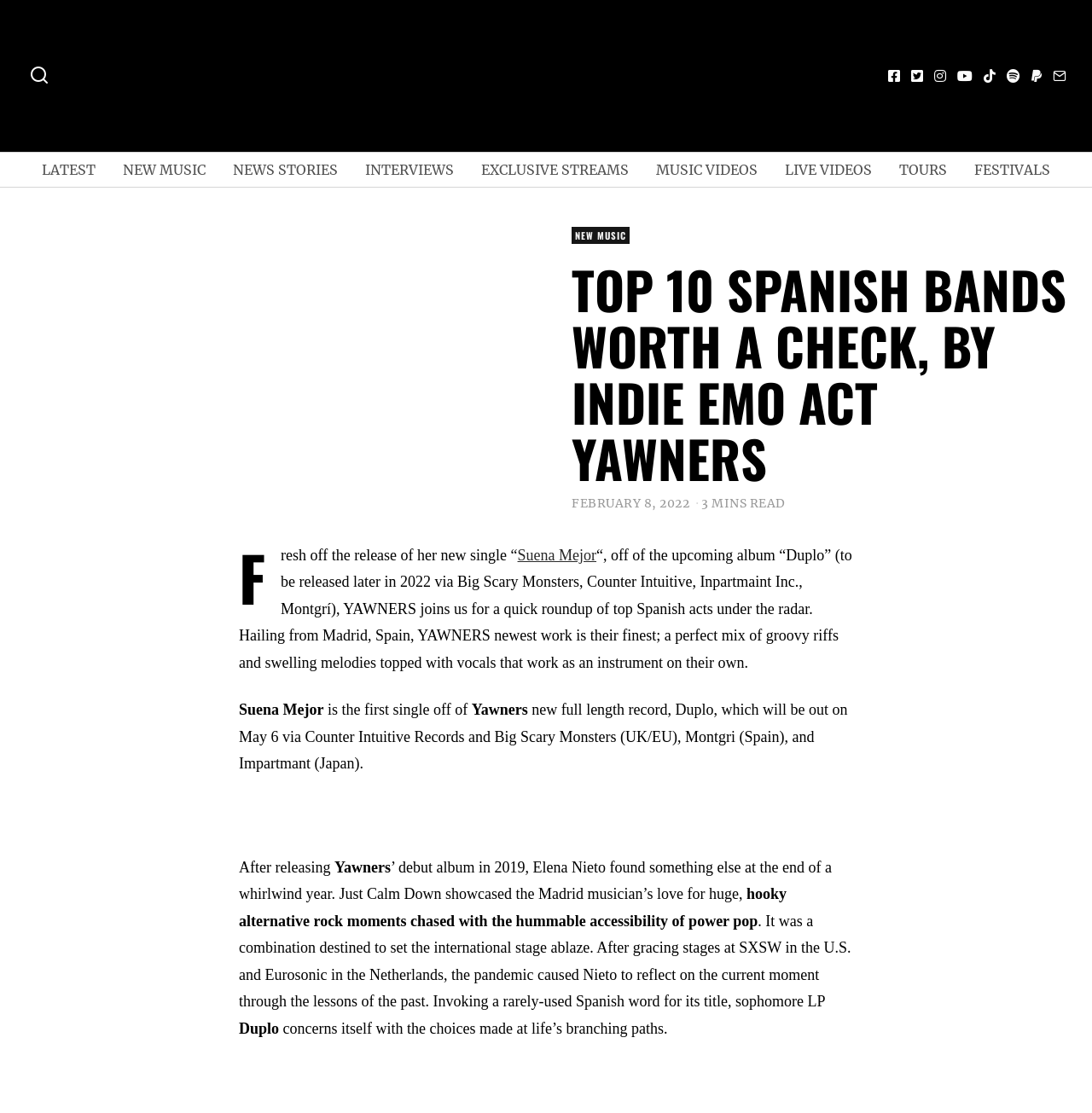Indicate the bounding box coordinates of the clickable region to achieve the following instruction: "Click the 'Duplo' link."

[0.219, 0.848, 0.255, 0.863]